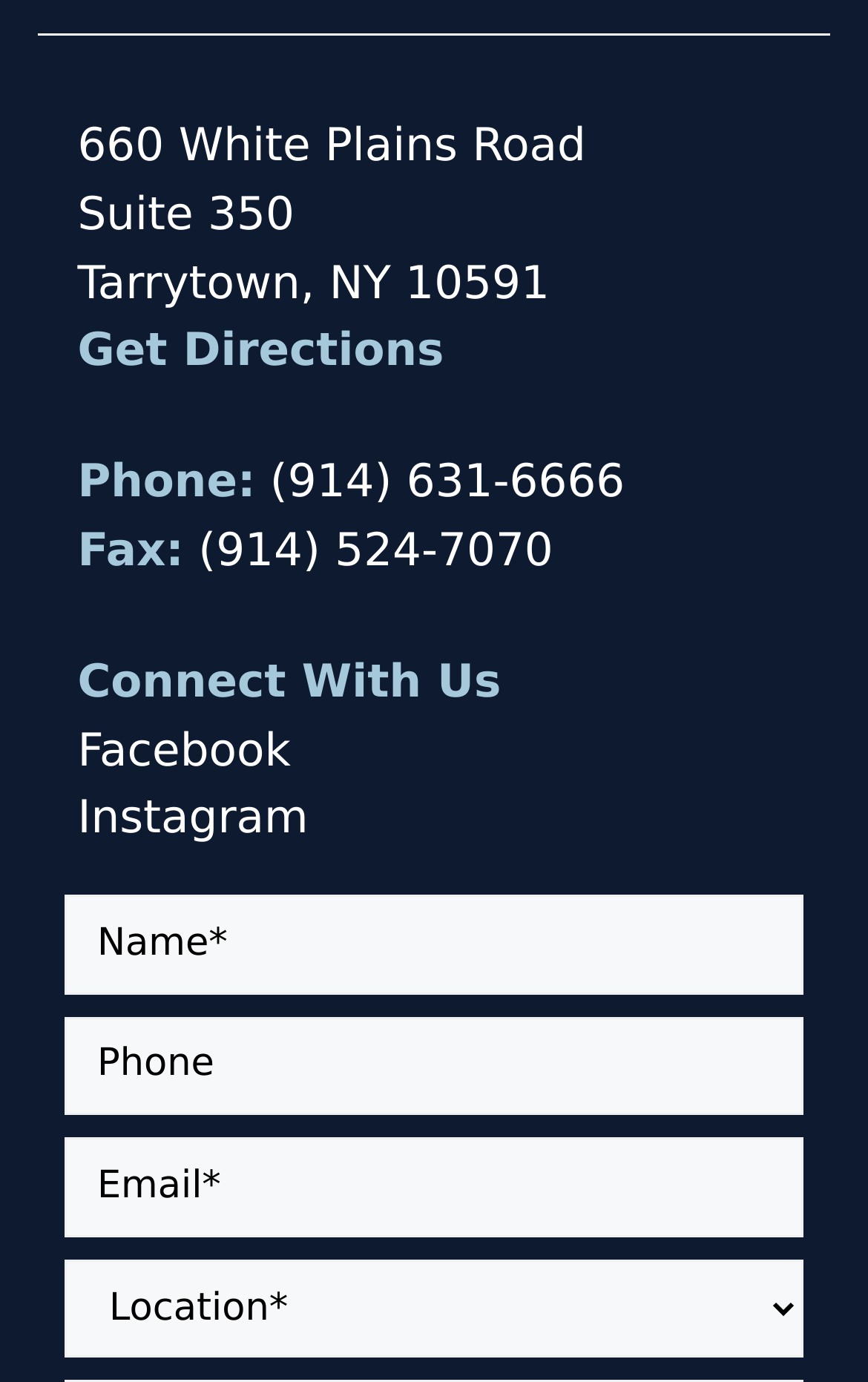What is the address of the office?
Based on the image, answer the question with as much detail as possible.

I found the address by looking at the link element with the text '660 White Plains Road Suite 350 Tarrytown, NY 10591' which is located at the top of the page.